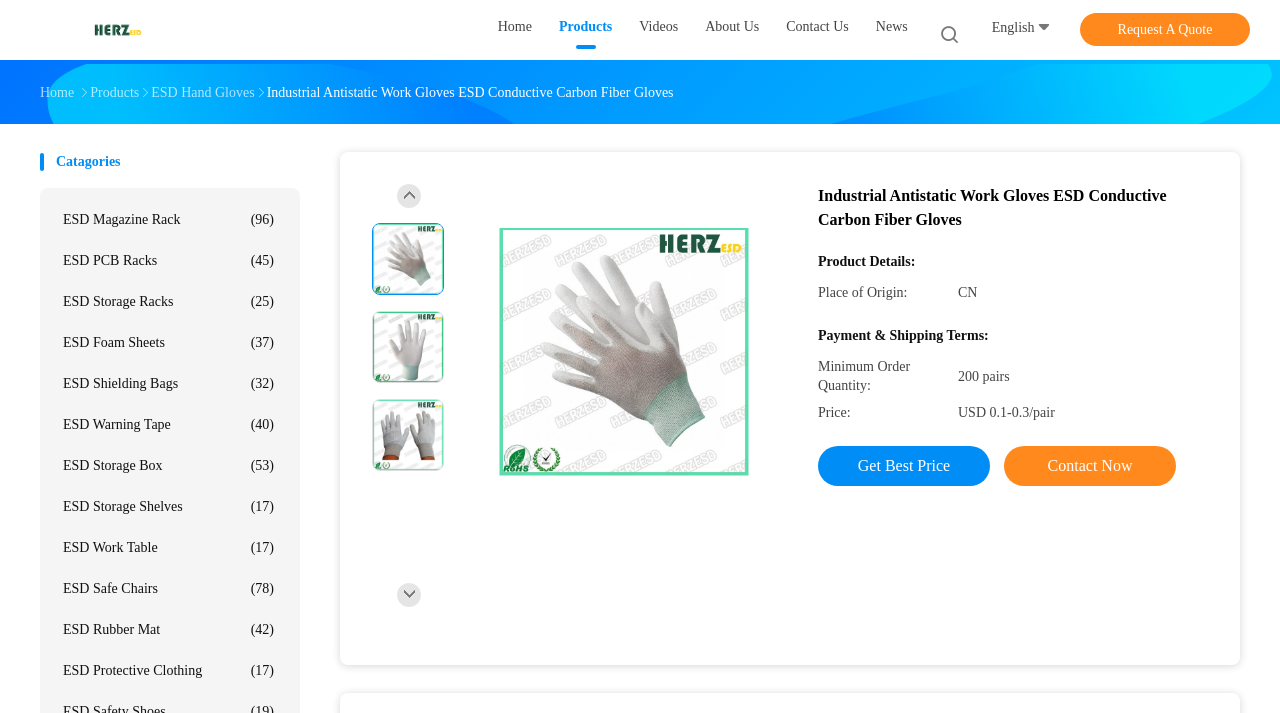Provide an in-depth description of the elements and layout of the webpage.

This webpage is about Industrial Antistatic Work Gloves ESD Conductive Carbon Fiber Gloves from China. At the top left, there is a link to "Shanghai Herzesd Industrial Co., Ltd" accompanied by an image of the company's logo. To the right of this, there are several links to different sections of the website, including "Home", "Products", "Videos", "About Us", "Contact Us", and "News".

Below these links, there is a dropdown menu with the option to select "English" as the language. On the top right, there is a "Request A Quote" button. Below this, there are two sets of links to different sections of the website, with the second set including links to specific product categories such as "ESD Hand Gloves".

The main content of the page is divided into two columns. The left column has a series of headings and links to different products, including "ESD Magazine Rack (96)", "ESD PCB Racks (45)", and "ESD Storage Racks (25)". Each of these headings has a corresponding link below it.

The right column has a large heading that reads "Industrial Antistatic Work Gloves ESD Conductive Carbon Fiber Gloves" and below it, there are three images of the product. Below the images, there is a table with product details, including the place of origin, payment, and shipping terms. The table also includes information on the minimum order quantity and price of the product.

At the bottom of the right column, there are two buttons, "Get Best Price" and "Contact Now", which allow users to inquire about the product.